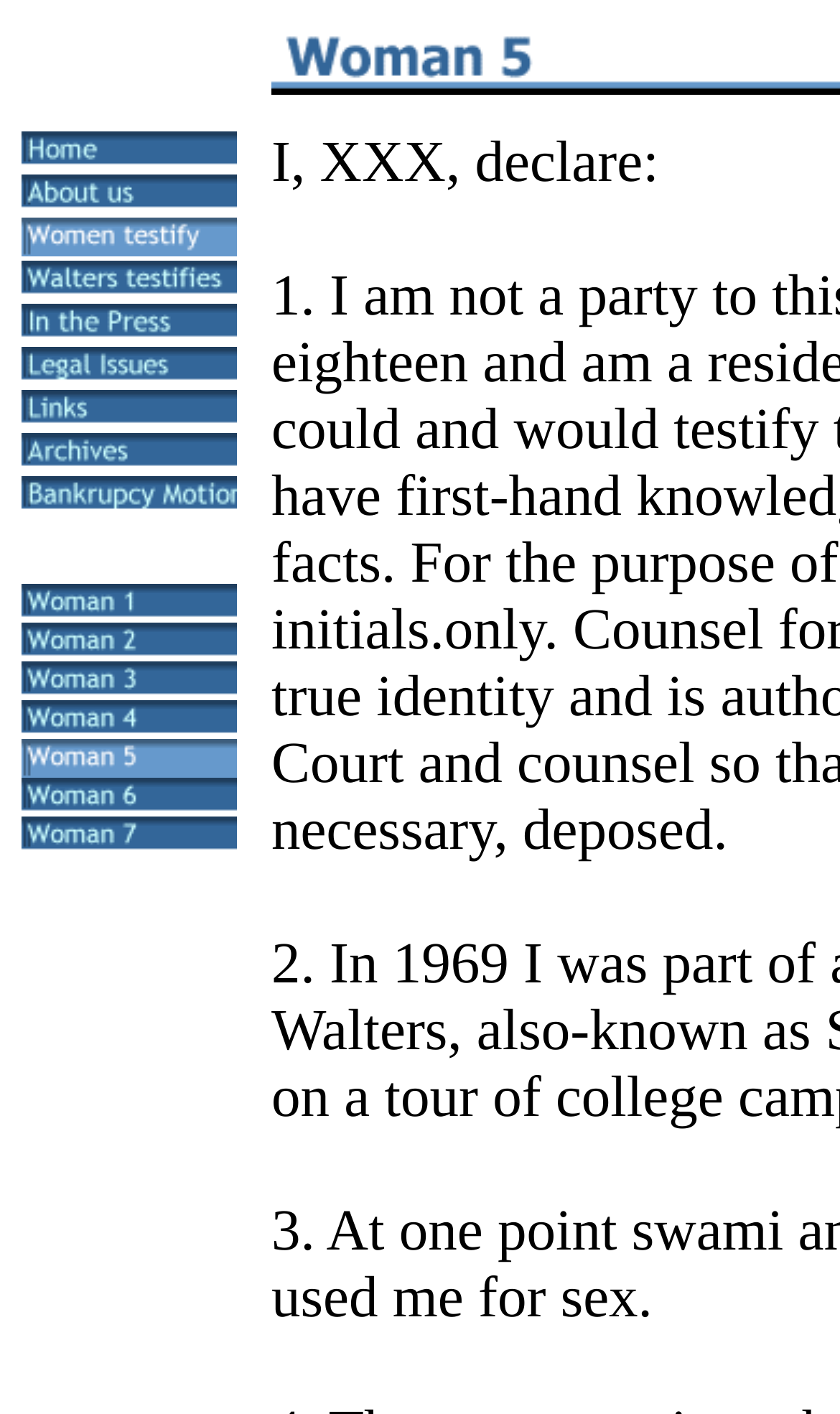Identify the bounding box coordinates of the section to be clicked to complete the task described by the following instruction: "Explore Archives". The coordinates should be four float numbers between 0 and 1, formatted as [left, top, right, bottom].

[0.023, 0.314, 0.282, 0.34]